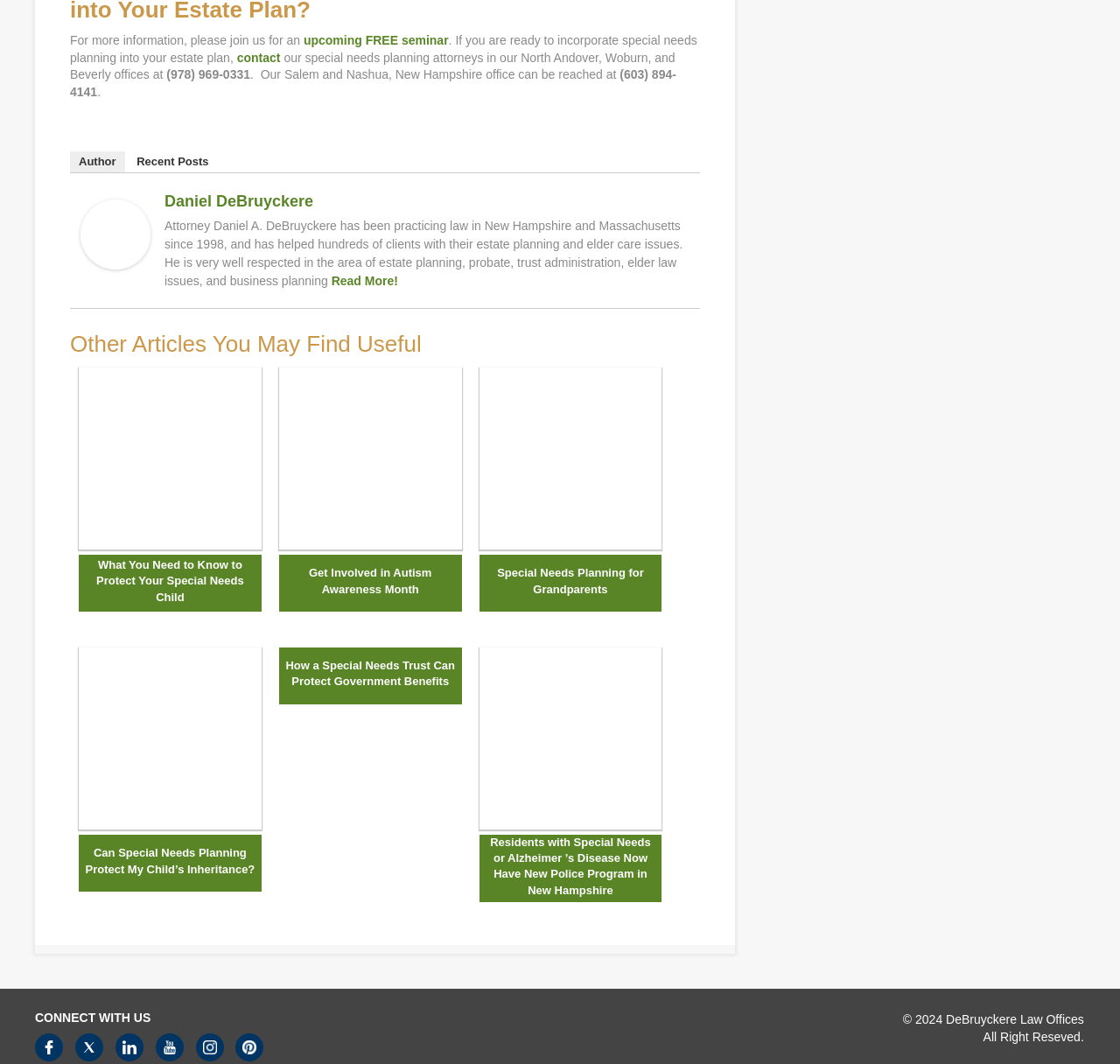Kindly determine the bounding box coordinates for the area that needs to be clicked to execute this instruction: "get involved in autism awareness month".

[0.249, 0.345, 0.412, 0.521]